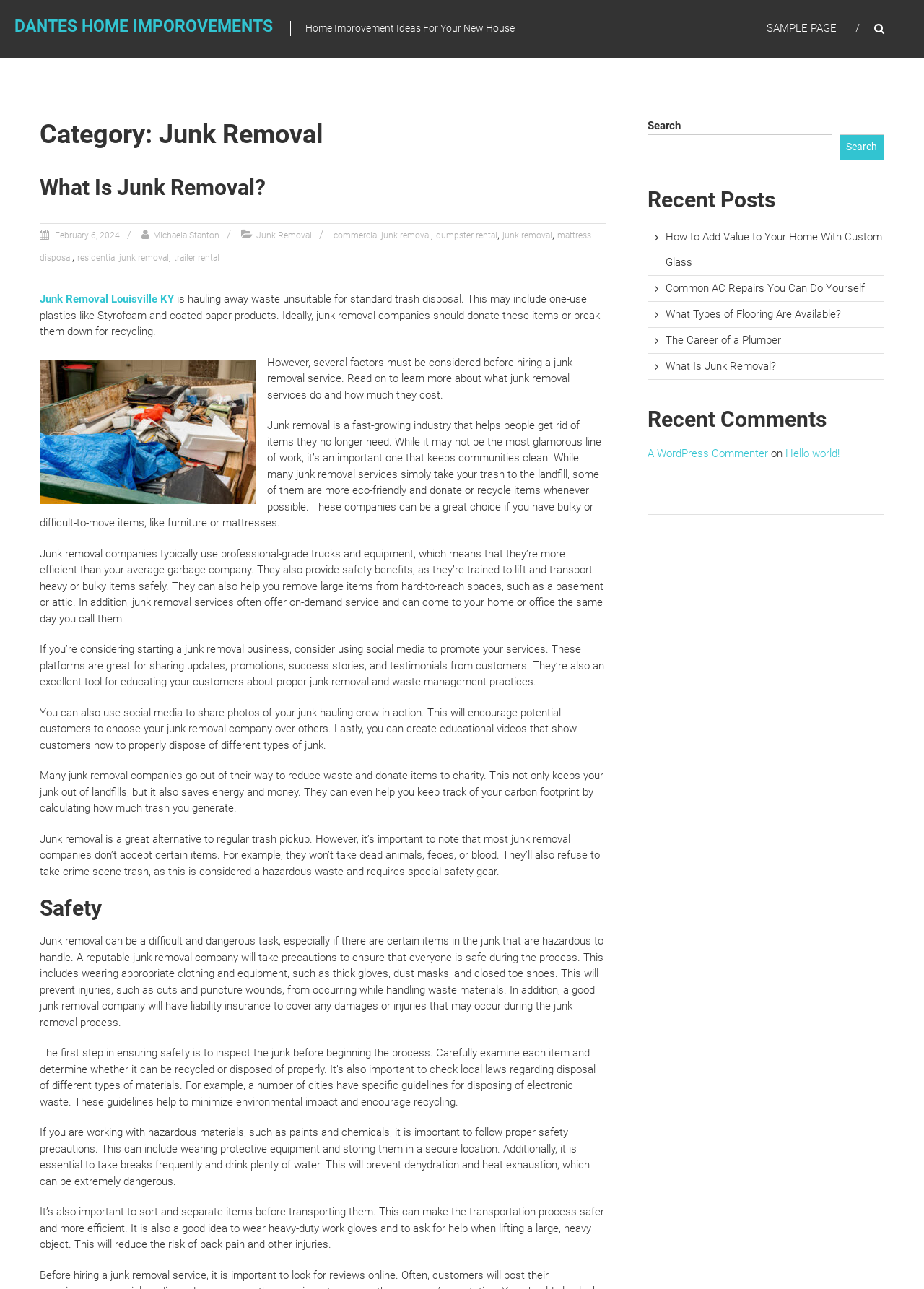Please find and report the primary heading text from the webpage.

Category: Junk Removal